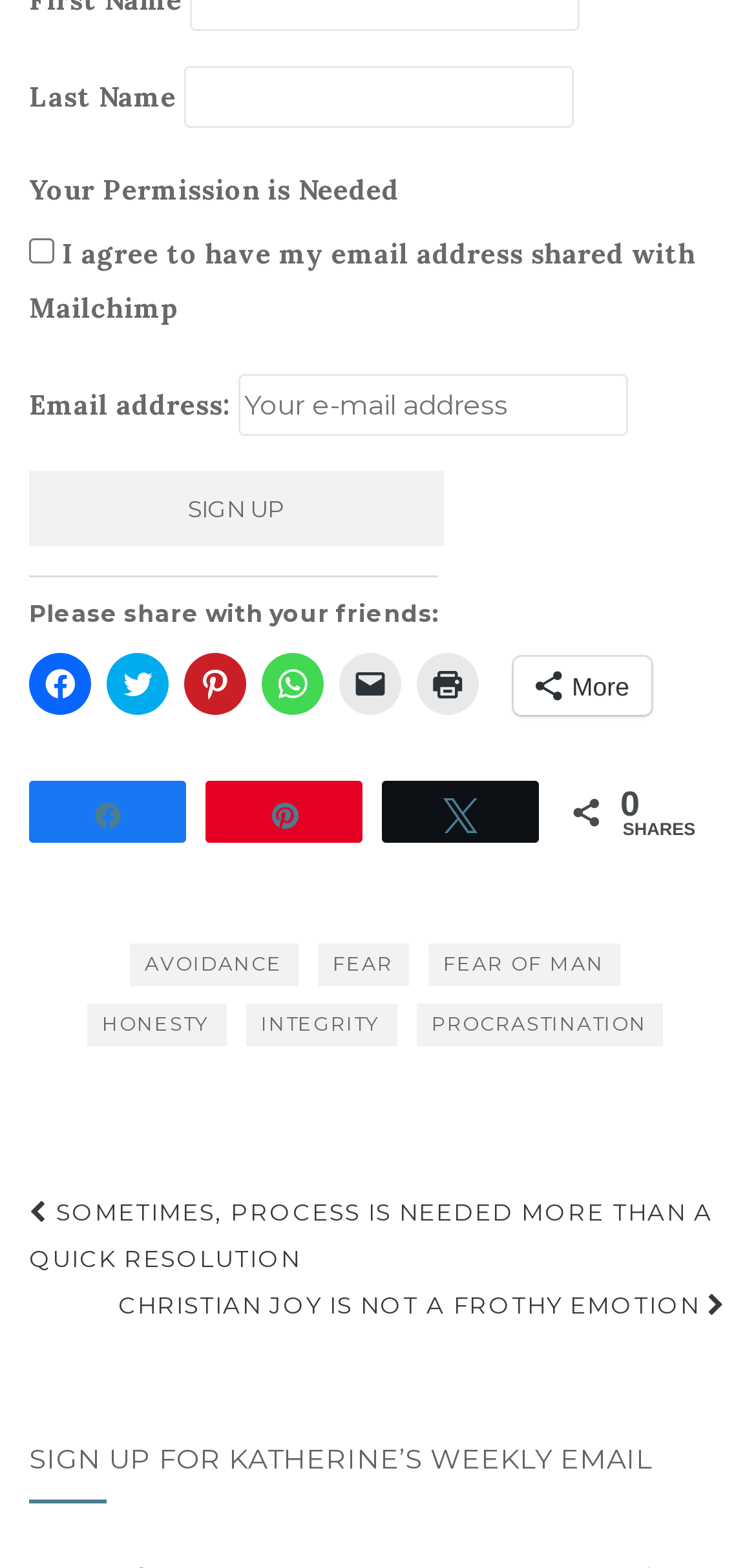Based on the element description "Tweet", predict the bounding box coordinates of the UI element.

[0.508, 0.499, 0.71, 0.536]